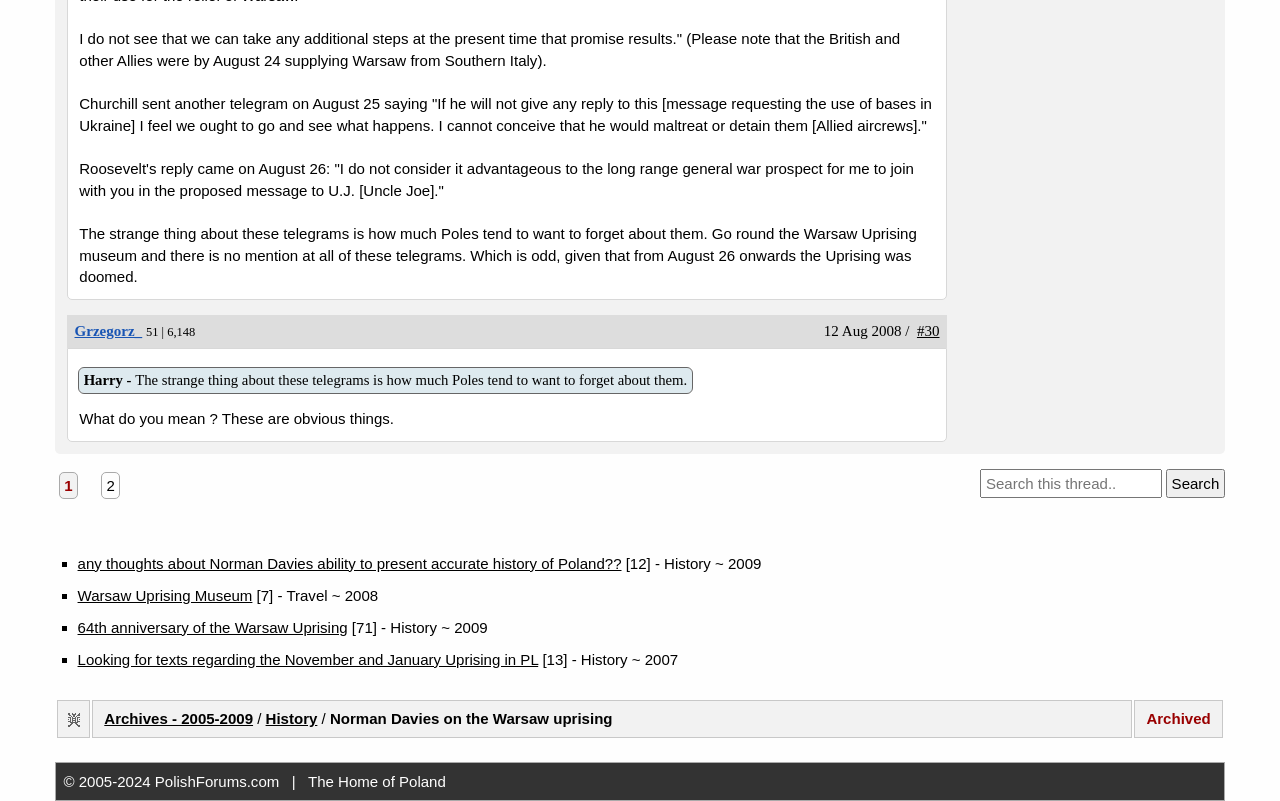What is the topic of the discussion?
Answer the question with a single word or phrase, referring to the image.

Warsaw Uprising